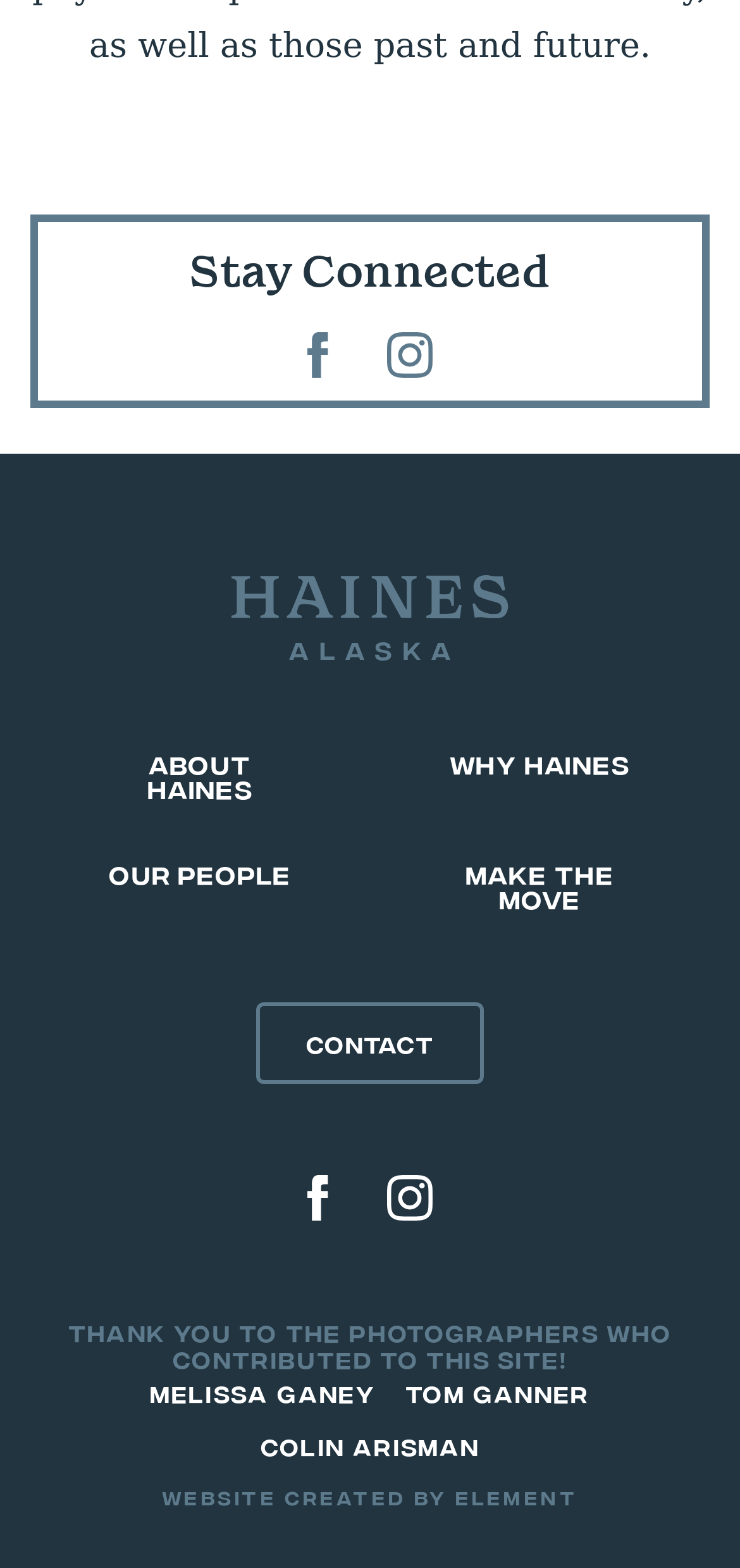Using the provided element description, identify the bounding box coordinates as (top-left x, top-left y, bottom-right x, bottom-right y). Ensure all values are between 0 and 1. Description: Make The Move

[0.533, 0.53, 0.926, 0.601]